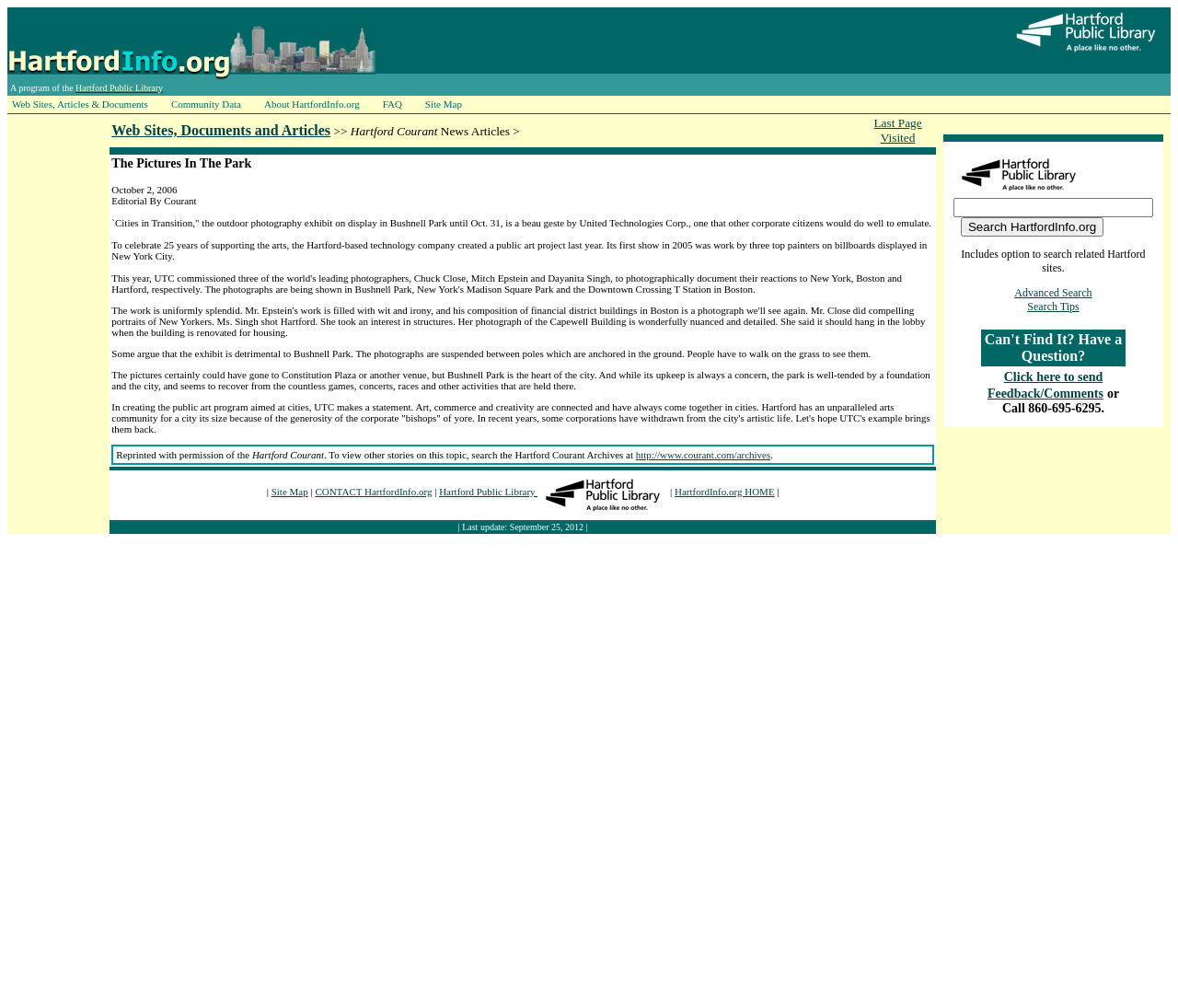Provide the bounding box coordinates for the UI element that is described by this text: "http://www.courant.com/archives". The coordinates should be in the form of four float numbers between 0 and 1: [left, top, right, bottom].

[0.54, 0.446, 0.654, 0.457]